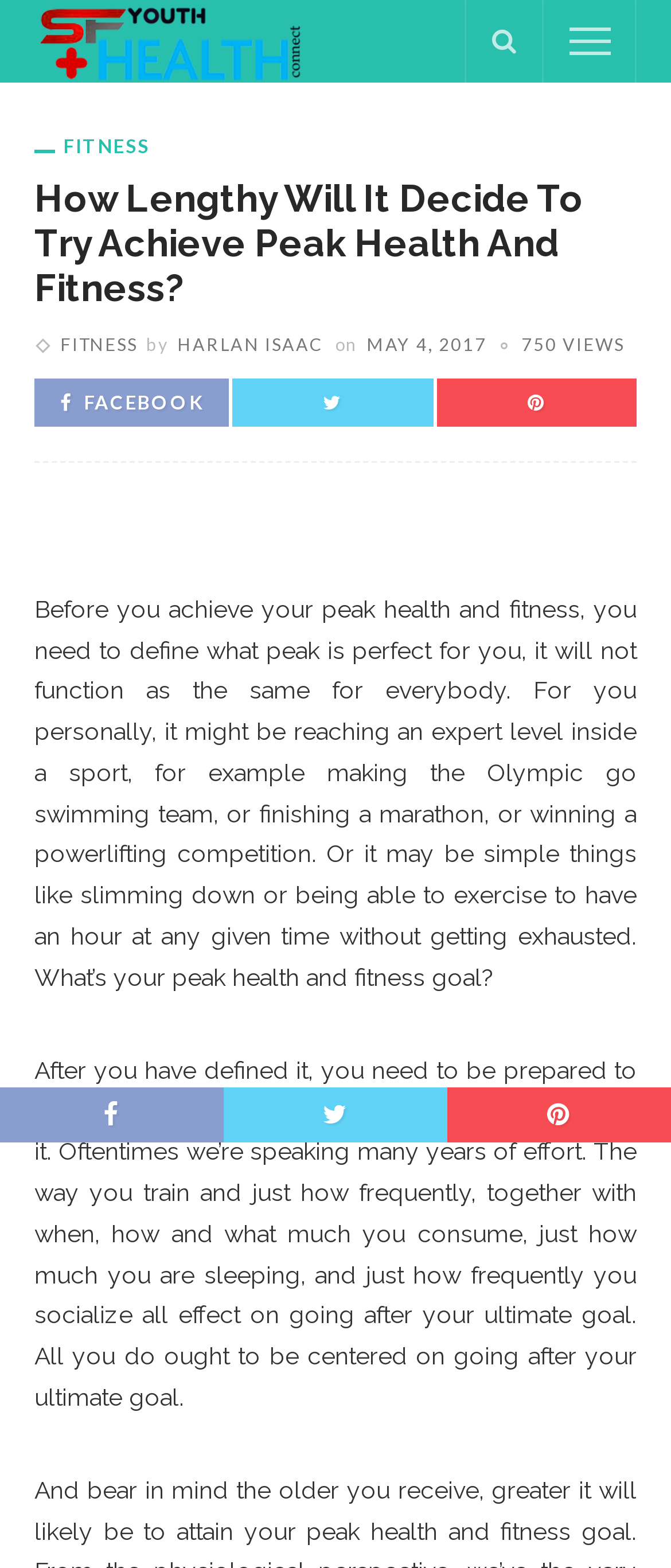Find the bounding box coordinates of the area that needs to be clicked in order to achieve the following instruction: "Click on the '750 VIEWS' link". The coordinates should be specified as four float numbers between 0 and 1, i.e., [left, top, right, bottom].

[0.777, 0.213, 0.931, 0.226]